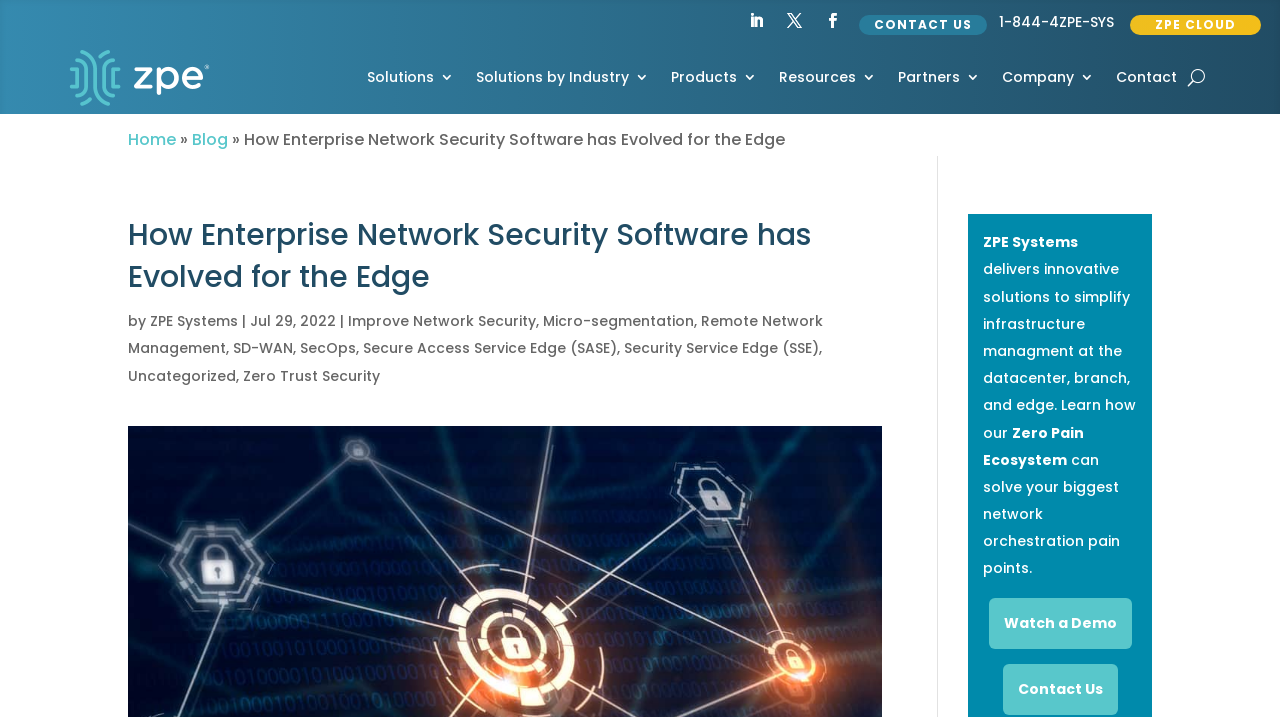Identify the bounding box coordinates of the area you need to click to perform the following instruction: "Enter your name".

None